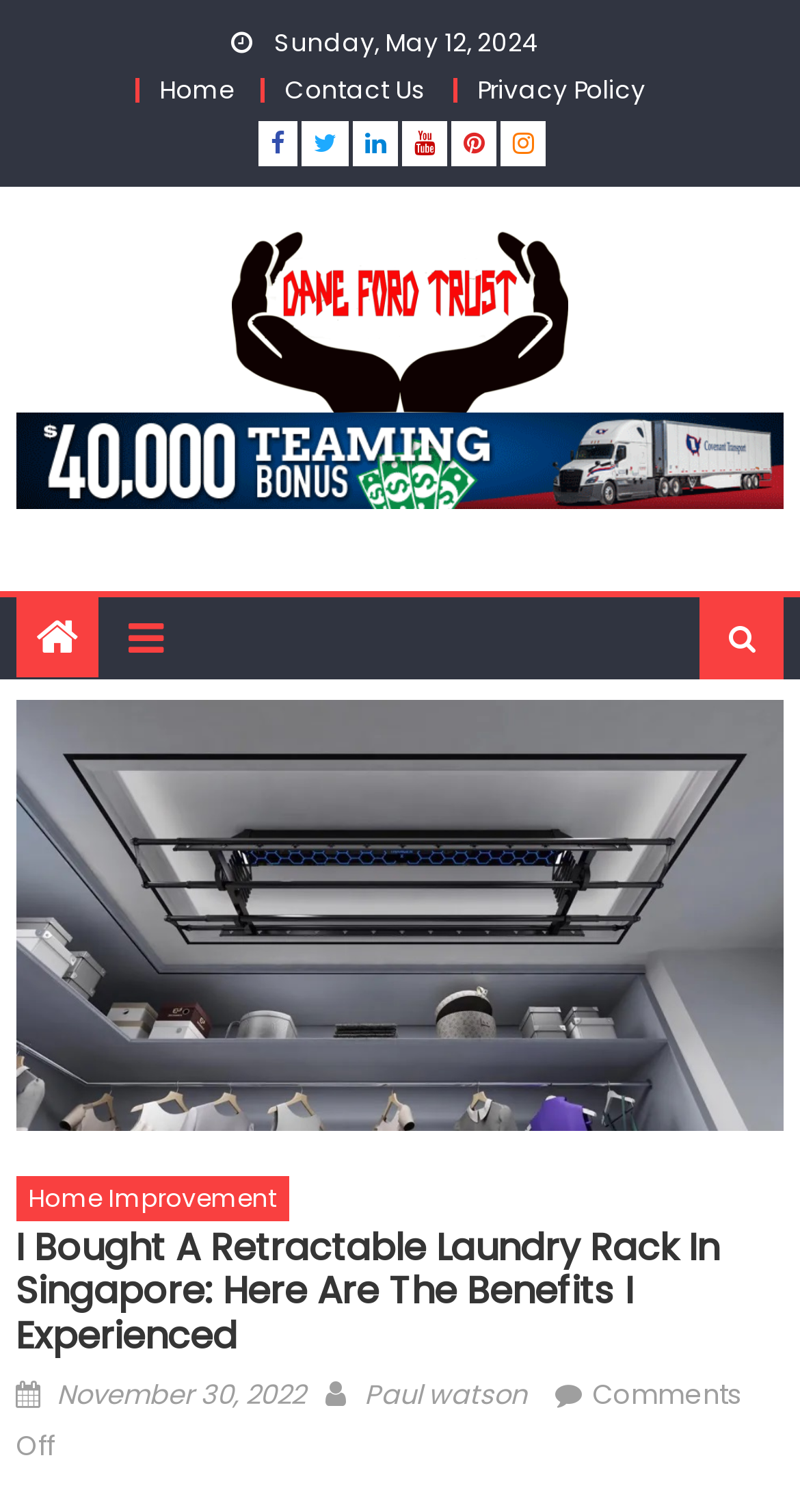Provide the bounding box coordinates of the HTML element described by the text: "Privacy Policy".

[0.596, 0.047, 0.806, 0.07]